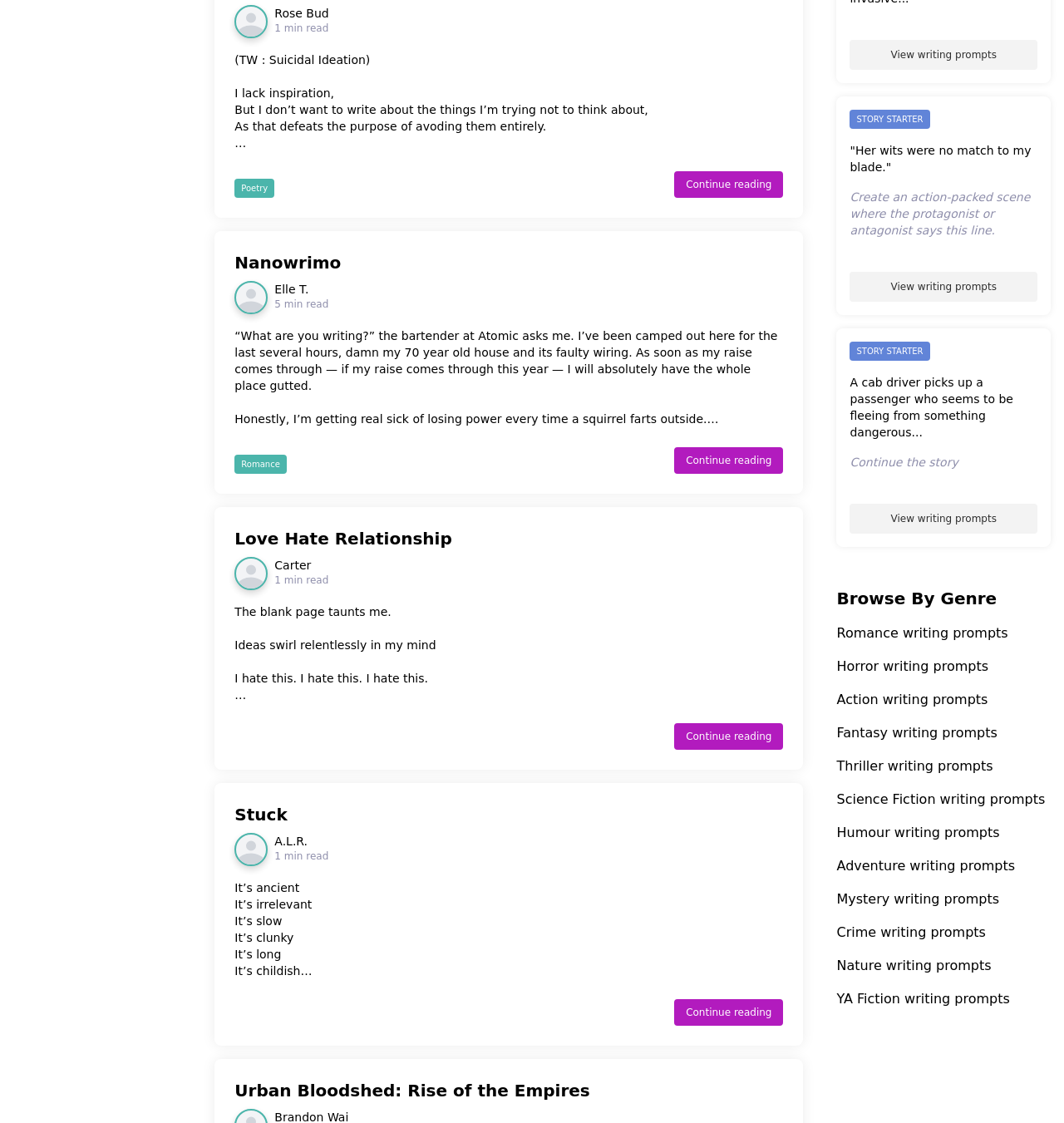From the webpage screenshot, predict the bounding box of the UI element that matches this description: "Rose Bud1 min read".

[0.258, 0.004, 0.309, 0.034]